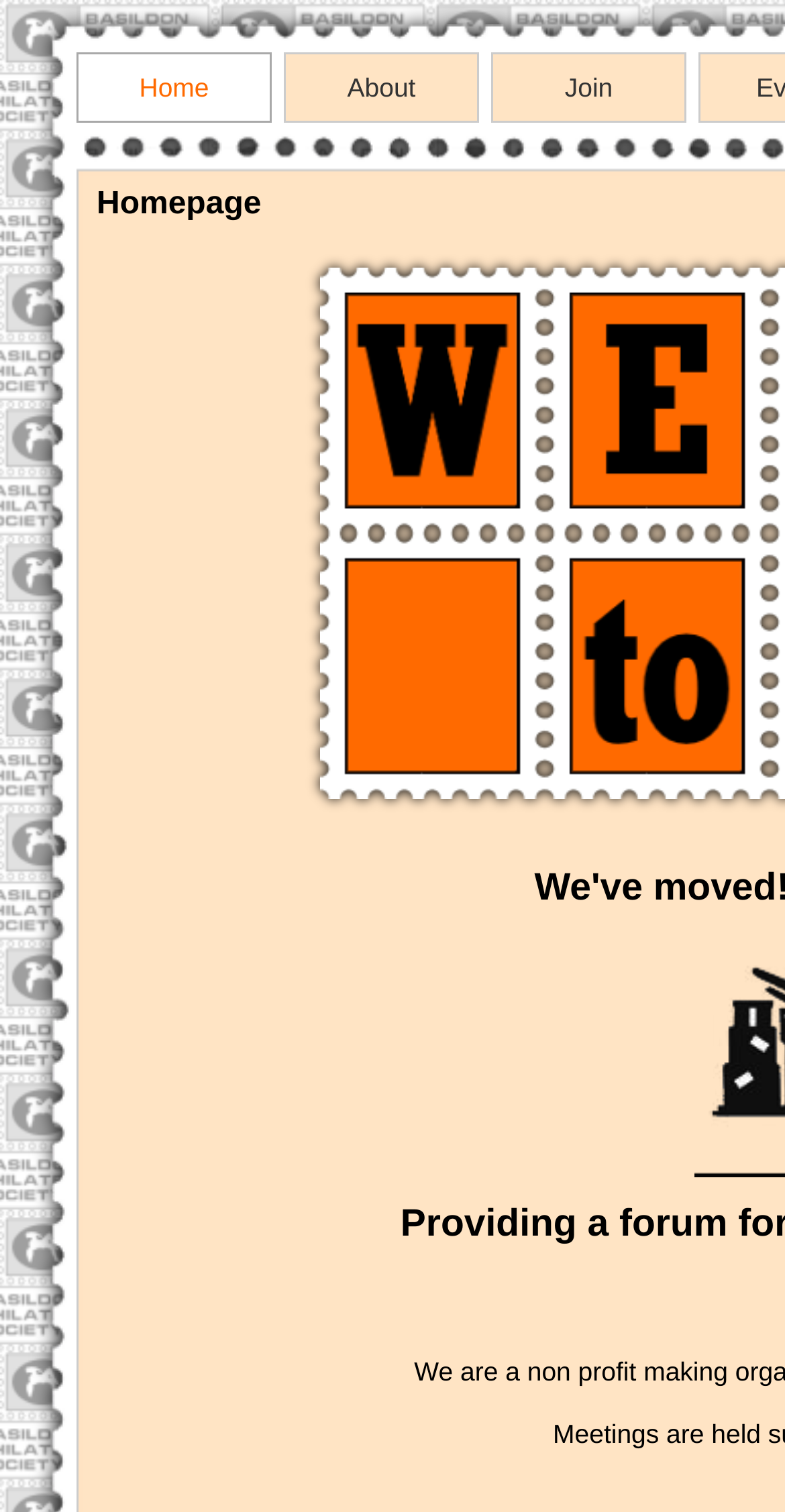Is the homepage the current page?
Identify the answer in the screenshot and reply with a single word or phrase.

Yes